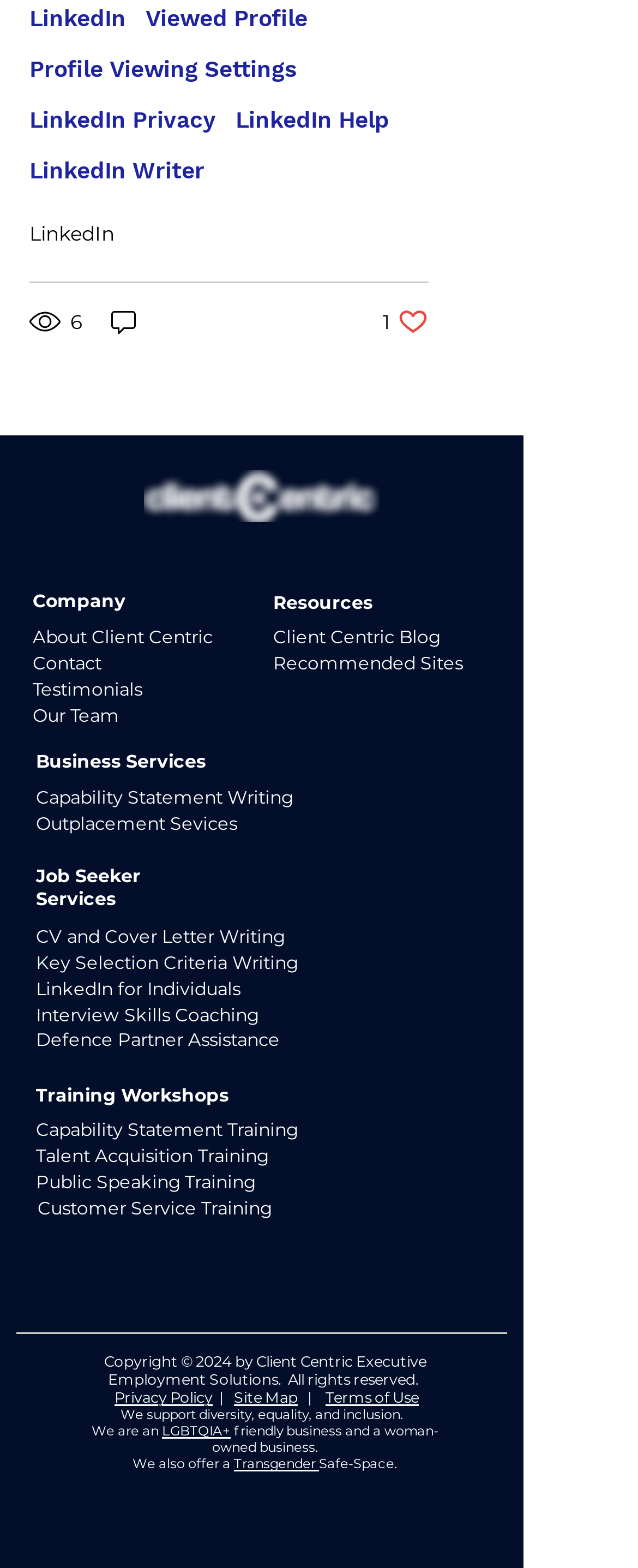Pinpoint the bounding box coordinates for the area that should be clicked to perform the following instruction: "Contact Client Centric".

[0.051, 0.415, 0.462, 0.431]